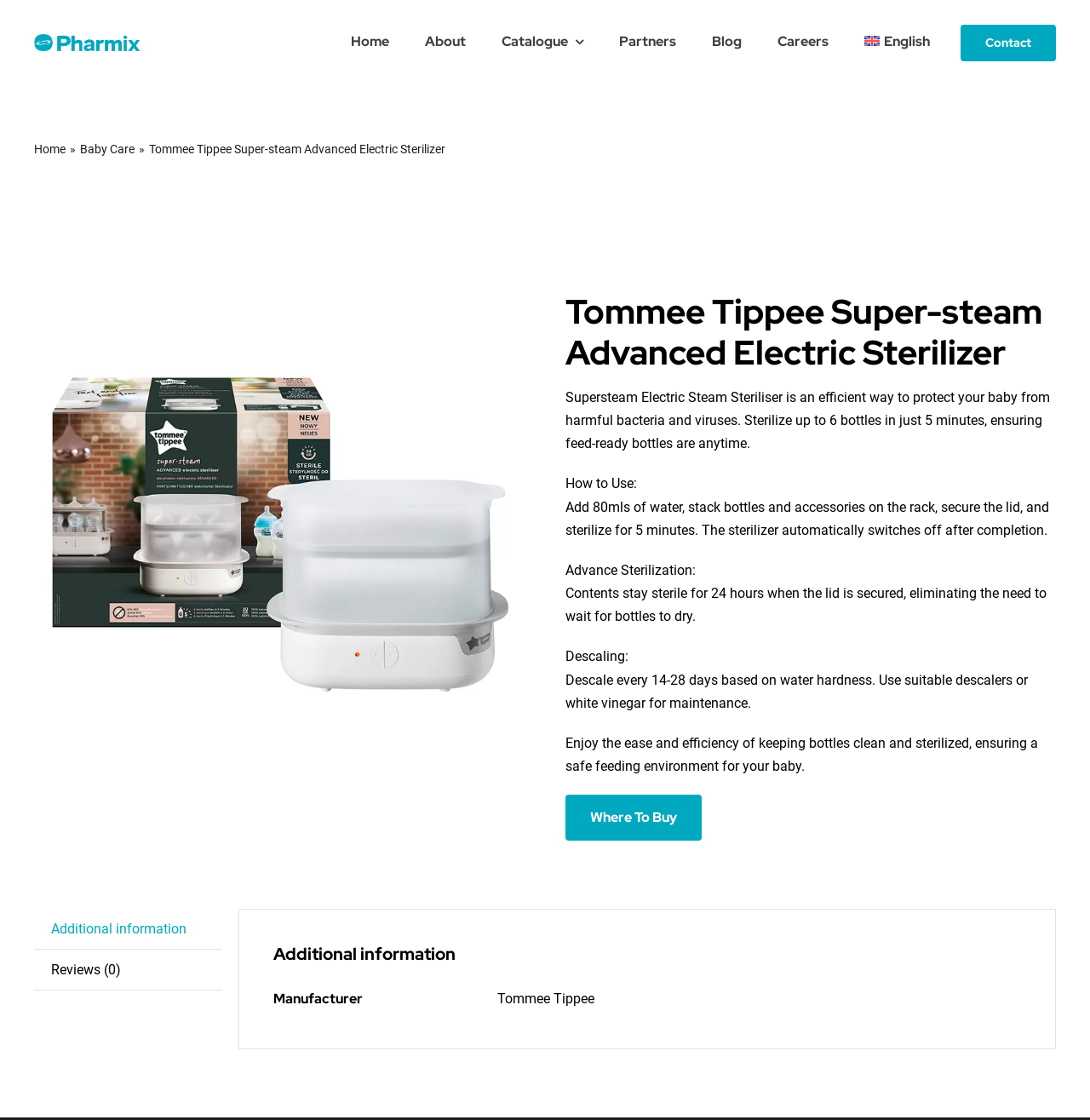What is the purpose of descaling the sterilizer?
Provide a one-word or short-phrase answer based on the image.

Maintenance